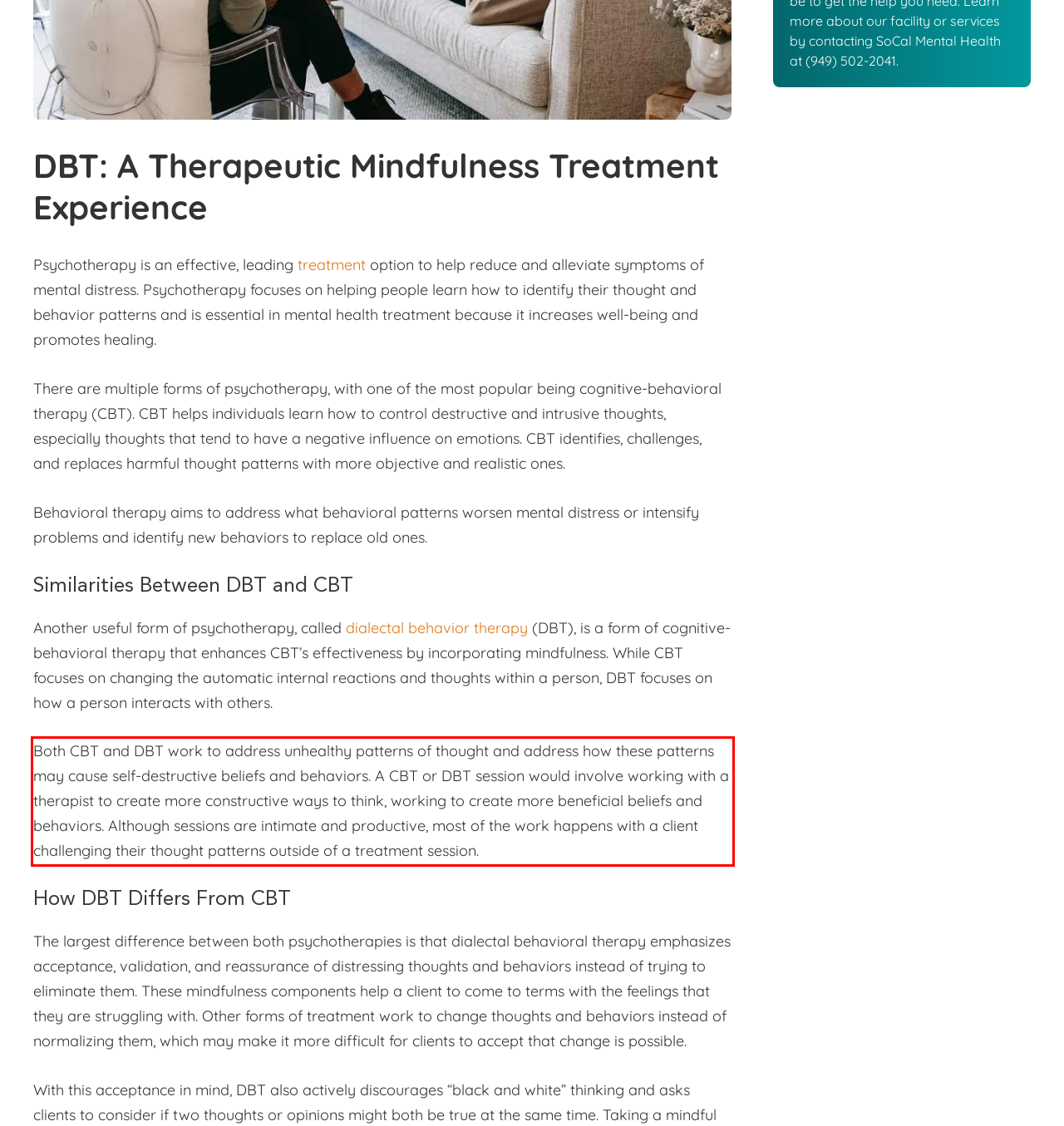You have a screenshot of a webpage where a UI element is enclosed in a red rectangle. Perform OCR to capture the text inside this red rectangle.

Both CBT and DBT work to address unhealthy patterns of thought and address how these patterns may cause self-destructive beliefs and behaviors. A CBT or DBT session would involve working with a therapist to create more constructive ways to think, working to create more beneficial beliefs and behaviors. Although sessions are intimate and productive, most of the work happens with a client challenging their thought patterns outside of a treatment session.